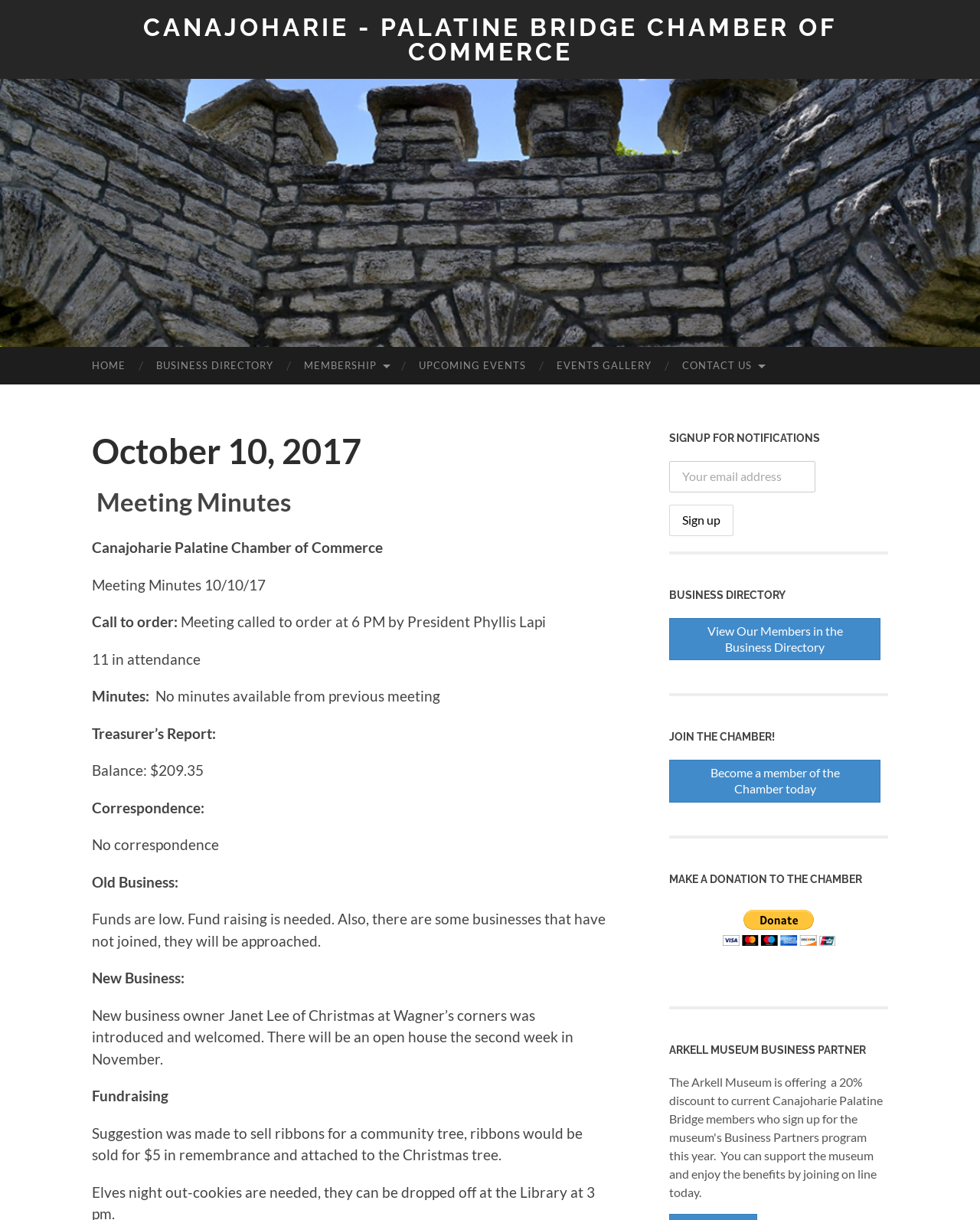Find the bounding box coordinates for the area that should be clicked to accomplish the instruction: "Click on the HOME link".

[0.078, 0.284, 0.144, 0.315]